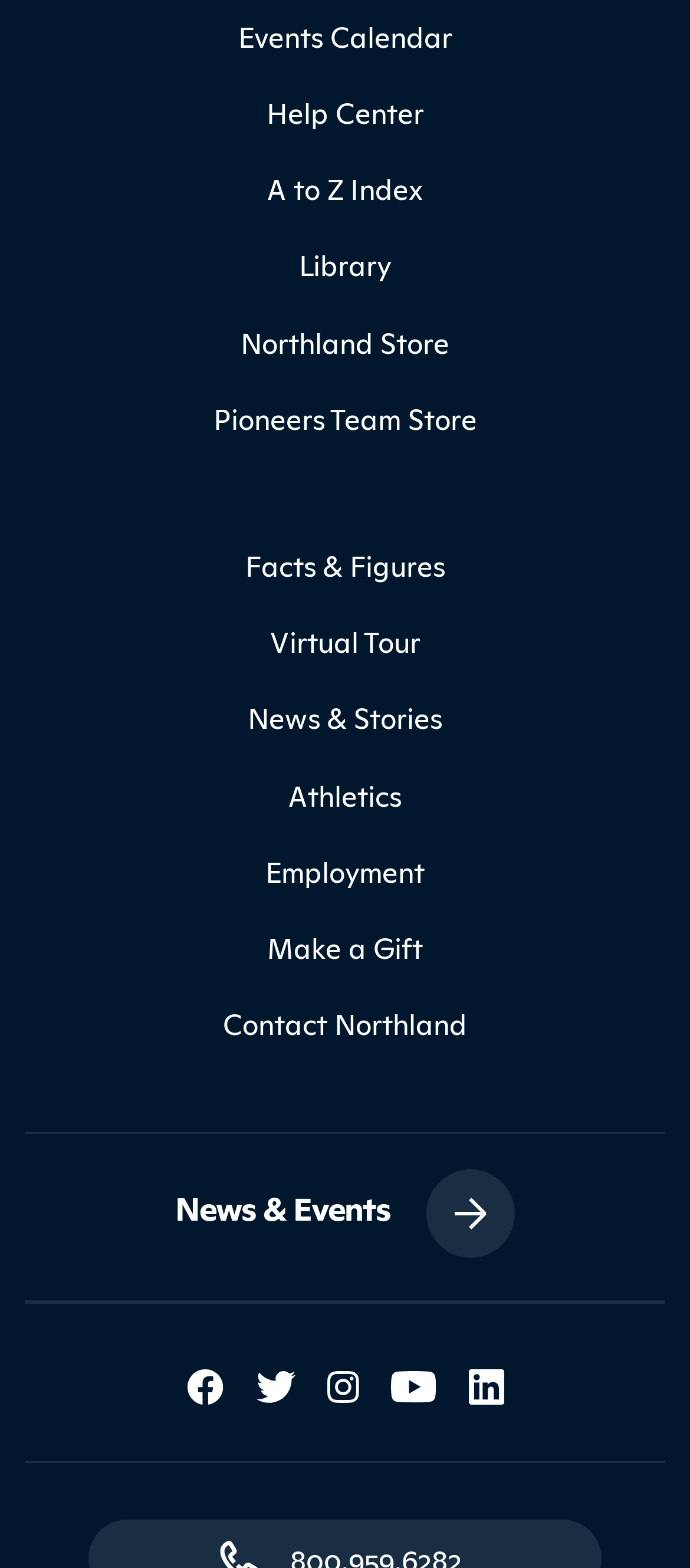Find the bounding box coordinates for the HTML element described as: "A to Z Index". The coordinates should consist of four float values between 0 and 1, i.e., [left, top, right, bottom].

[0.036, 0.096, 0.964, 0.145]